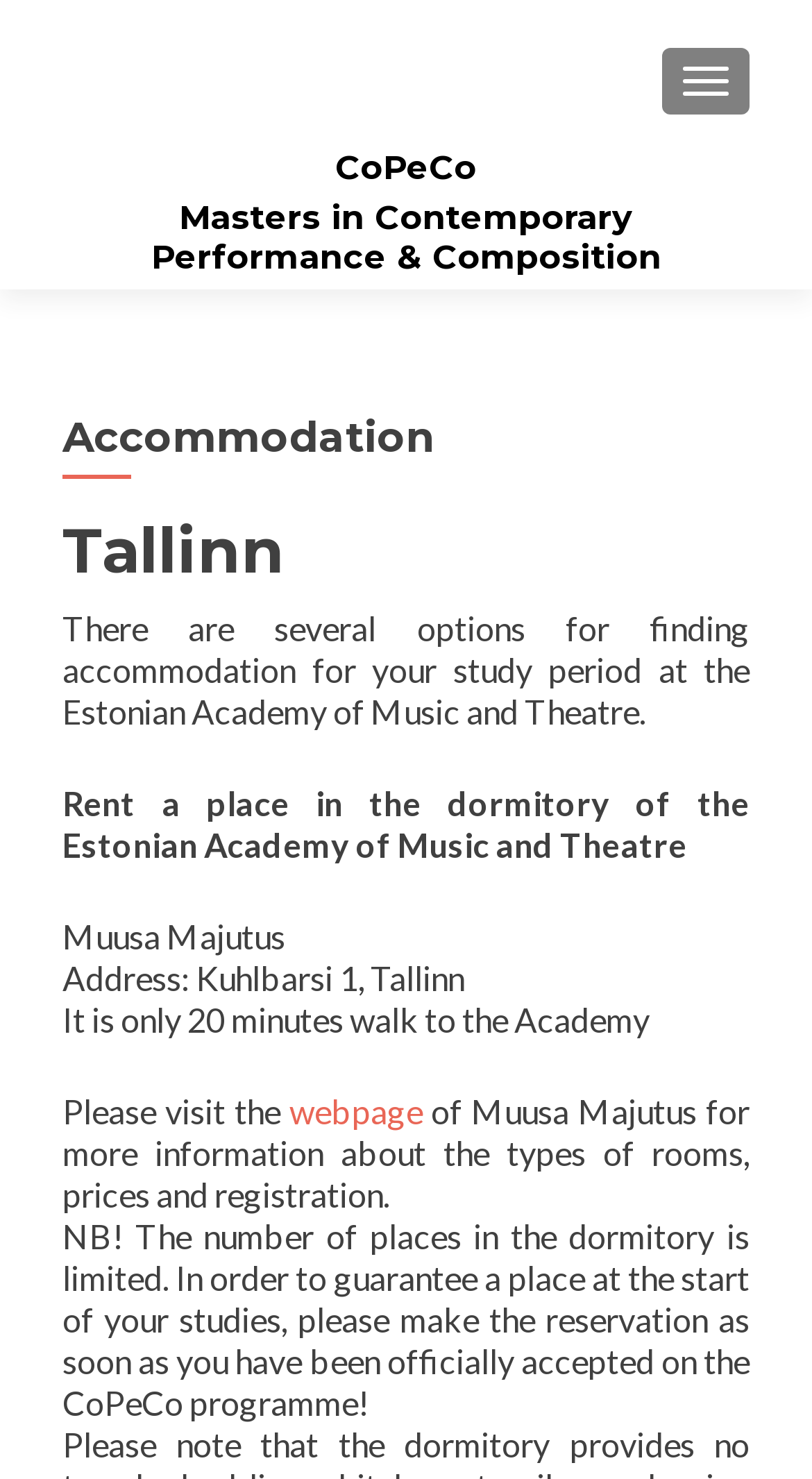Using details from the image, please answer the following question comprehensively:
How long does it take to walk to the Academy from Muusa Majutus?

The answer can be found in the StaticText element 'It is only 20 minutes walk to the Academy' which is a child of the HeaderAsNonLandmark element.